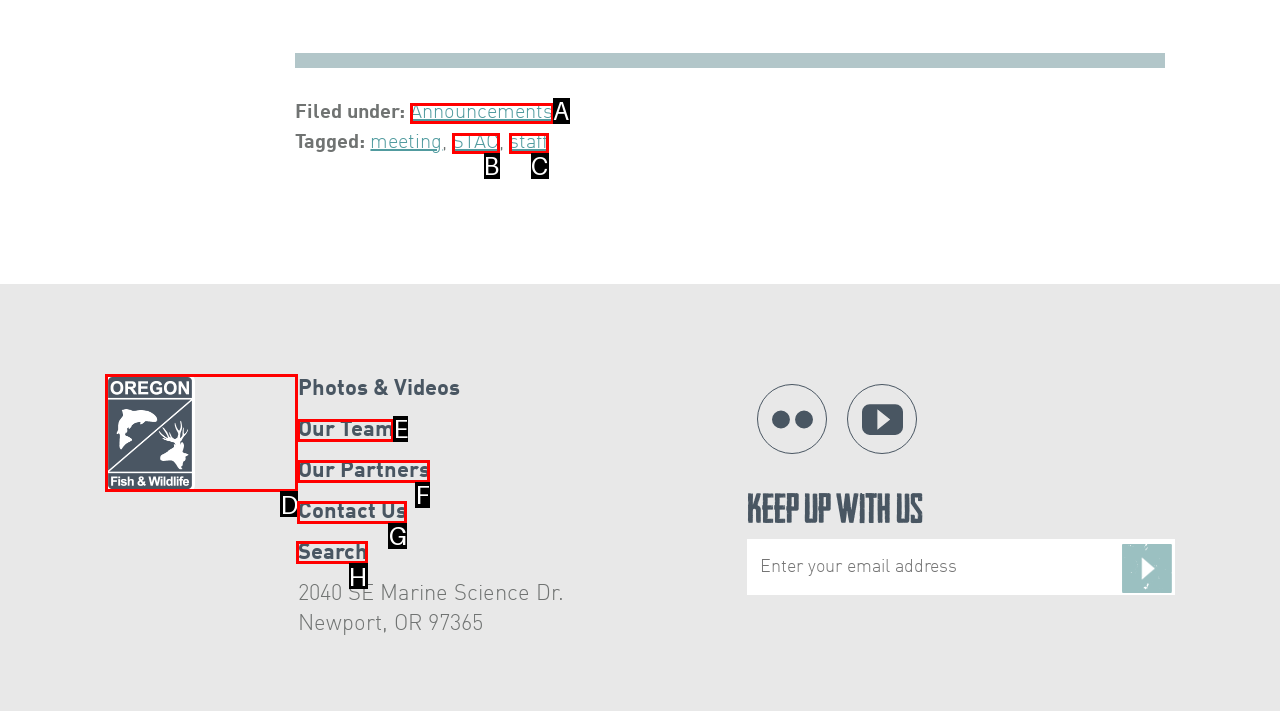Select the letter of the UI element that matches this task: search
Provide the answer as the letter of the correct choice.

H